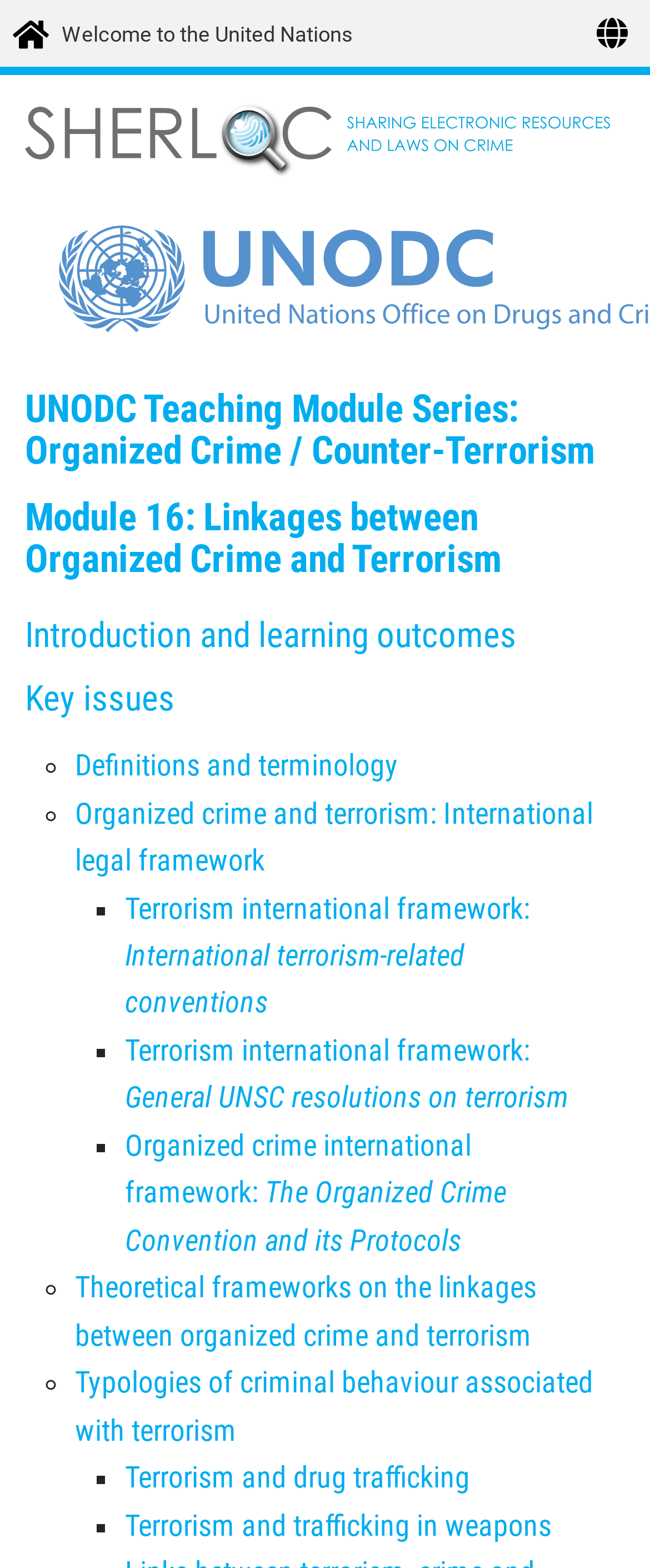By analyzing the image, answer the following question with a detailed response: What is the last topic under 'Key issues'?

I looked at the links under the 'Key issues' heading and found that the last topic is 'Typologies of criminal behaviour associated with terrorism'.